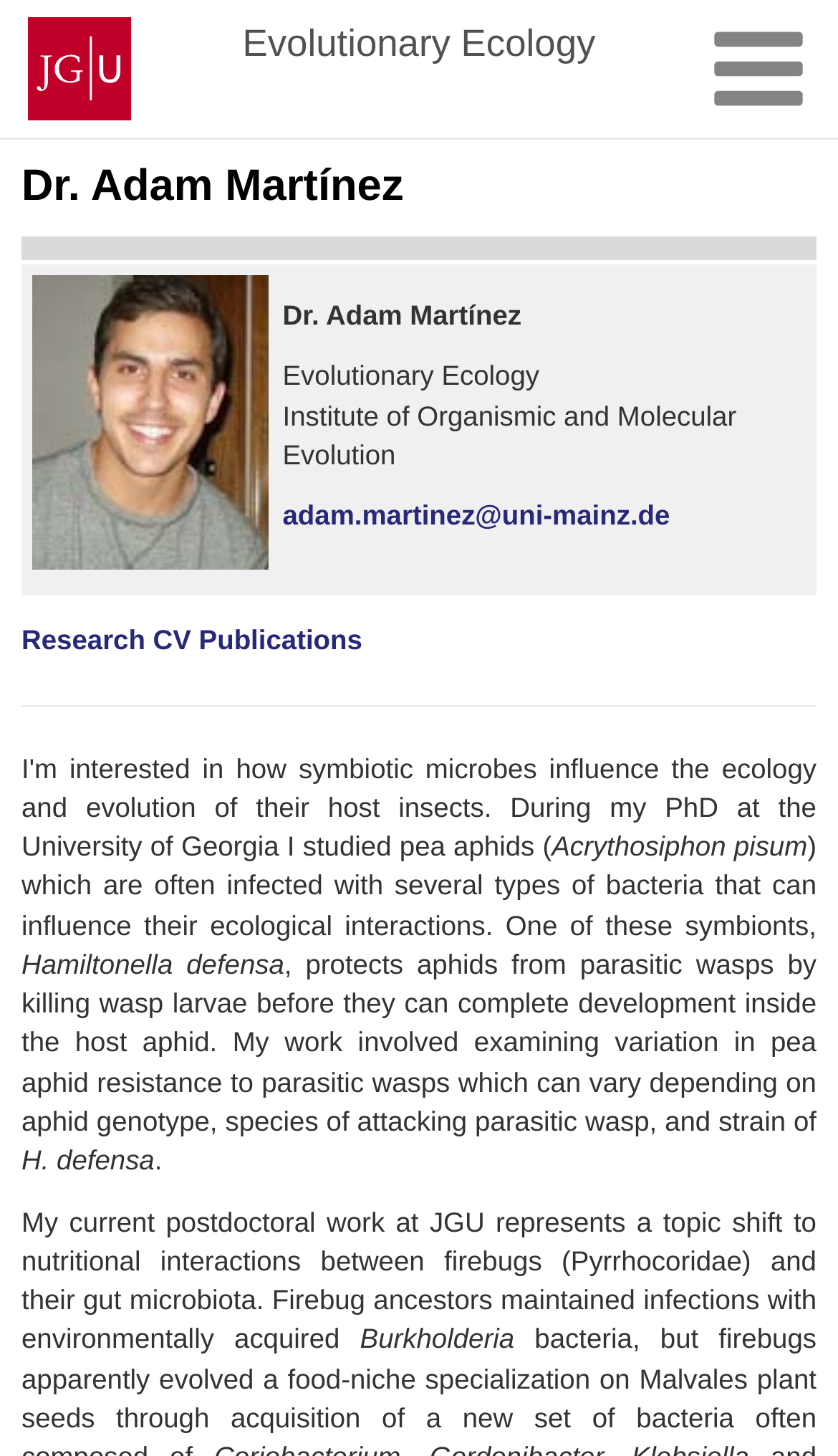What is the institute where Dr. Adam Martínez works?
Give a thorough and detailed response to the question.

The institute where Dr. Adam Martínez works can be found in the StaticText element on the webpage, which is 'Institute of Organismic and Molecular Evolution'.